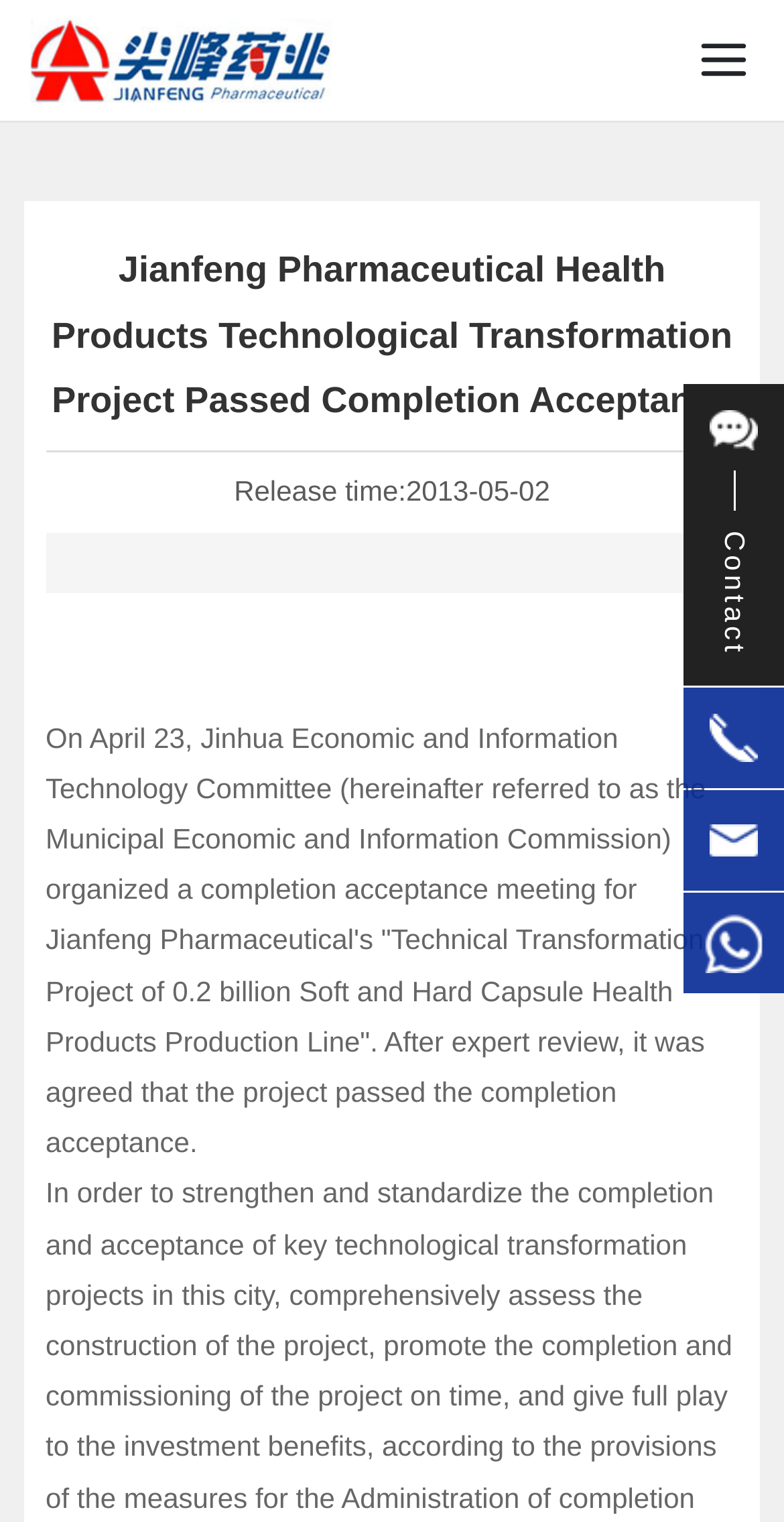Determine the bounding box for the described HTML element: "alt="JIANFENG" title="JIANFENG"". Ensure the coordinates are four float numbers between 0 and 1 in the format [left, top, right, bottom].

[0.038, 0.012, 0.423, 0.067]